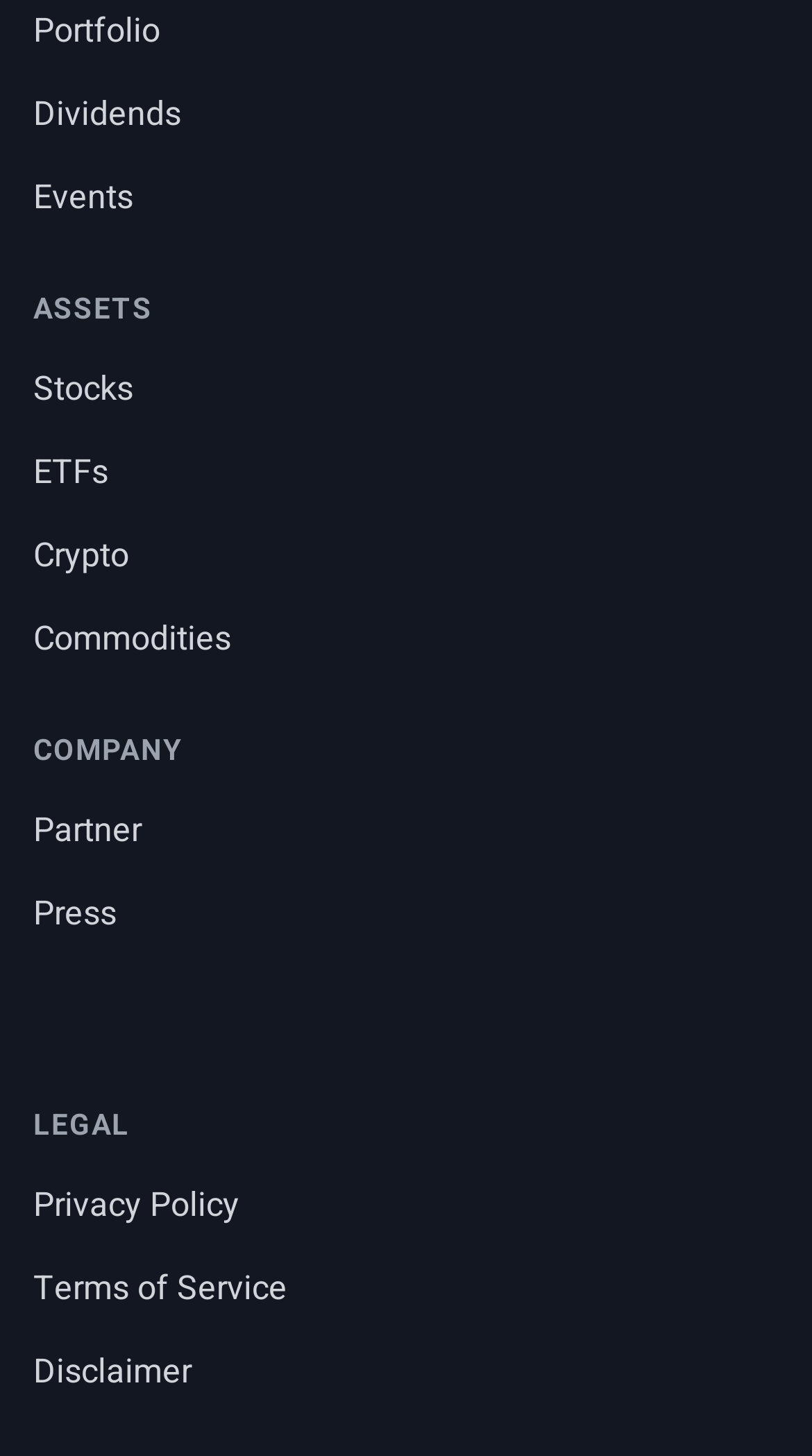Can you specify the bounding box coordinates of the area that needs to be clicked to fulfill the following instruction: "View portfolio"?

[0.041, 0.004, 0.197, 0.039]